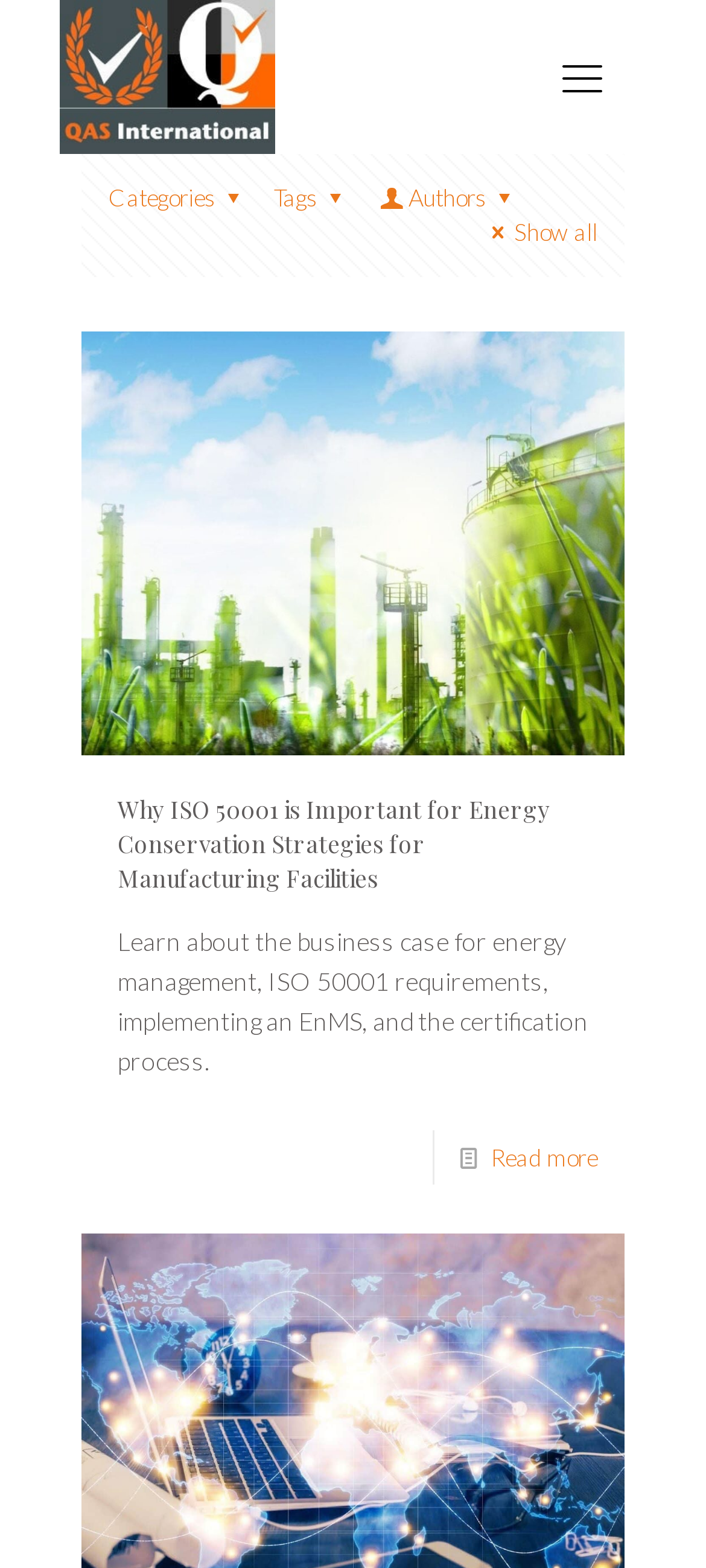What is the function of the 'Zoom' links?
By examining the image, provide a one-word or phrase answer.

To zoom in or out